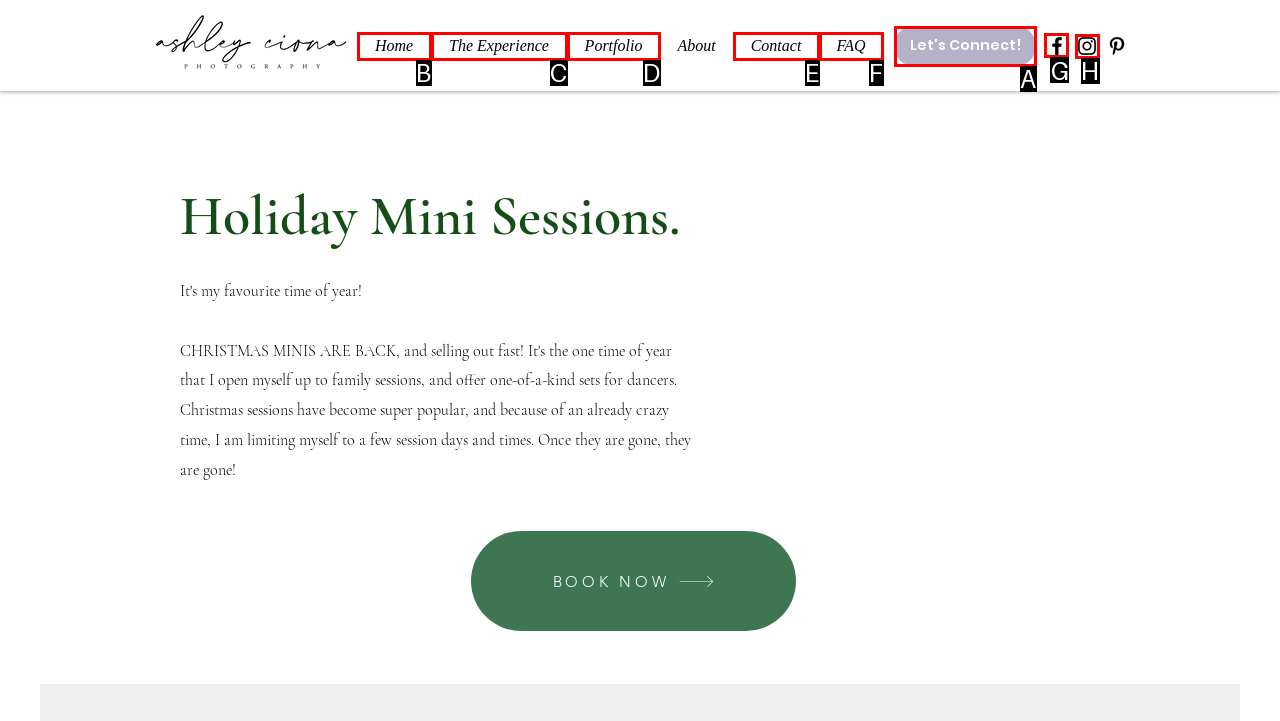Select the right option to accomplish this task: Connect with Ashley Ciona on Facebook. Reply with the letter corresponding to the correct UI element.

G